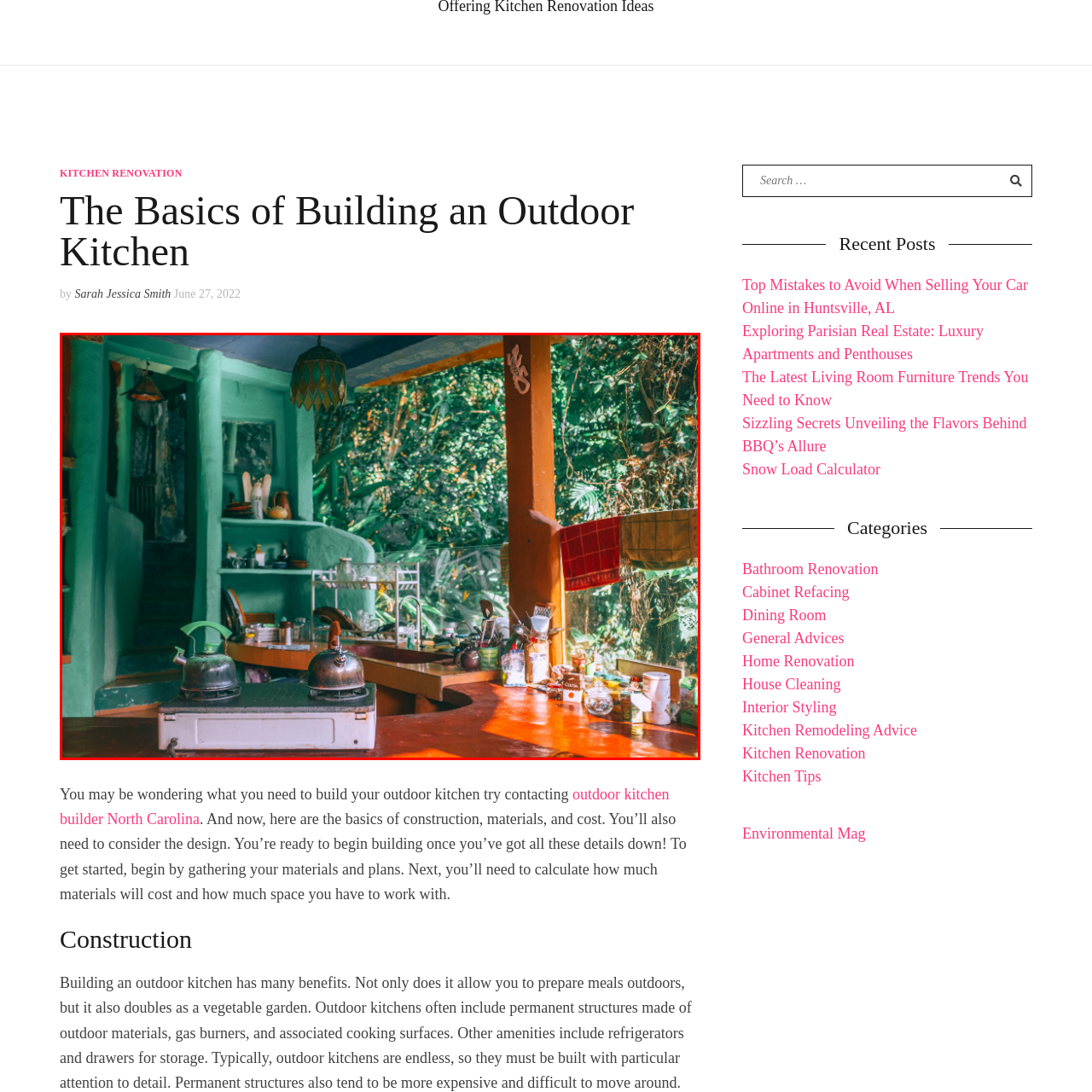Describe in detail the image that is highlighted by the red bounding box.

The image captures a vibrant and rustic outdoor kitchen, nestled amidst lush greenery. The scene features a light-filled space characterized by natural wooden fixtures and a striking green color palette. Prominently on the counter are two metal kettles resting on a portable stove, suggesting a blend of functionality and charm. Shelves display various kitchenware, harmonizing with the natural setting through an open design that invites the surrounding foliage inside. This kitchen setup emphasizes a connection to nature, signifying a perfect spot for preparing meals while enjoying the tranquility of the outdoors. Brightly colored dish towels hang nearby, enhancing the warm and welcoming atmosphere of this unique culinary space.